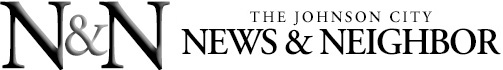Where is the logo positioned?
Provide a detailed answer to the question using information from the image.

The caption states that the logo is positioned above the name of the newspaper, indicating its prominence and importance in the overall design.